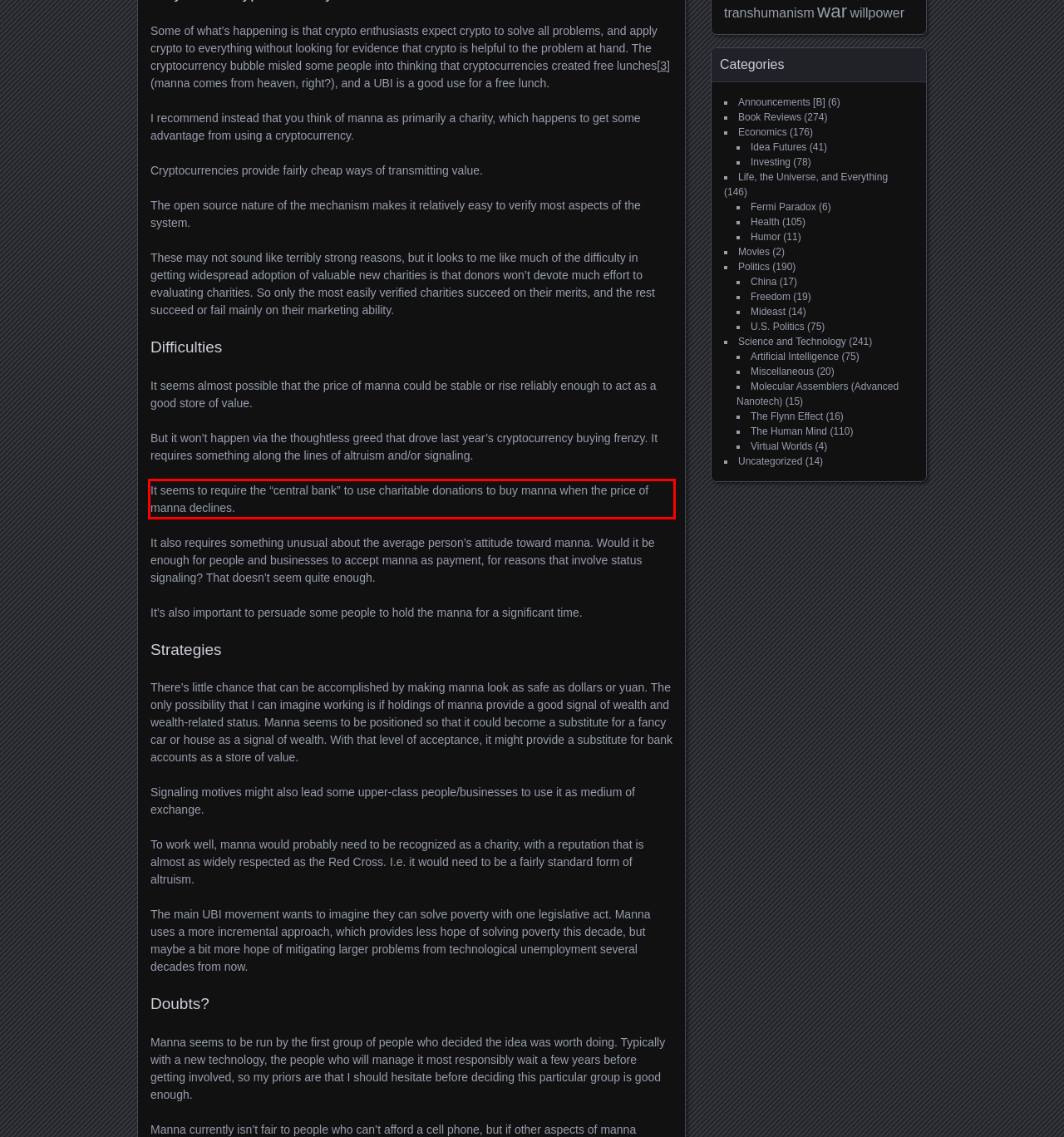Analyze the red bounding box in the provided webpage screenshot and generate the text content contained within.

It seems to require the “central bank” to use charitable donations to buy manna when the price of manna declines.